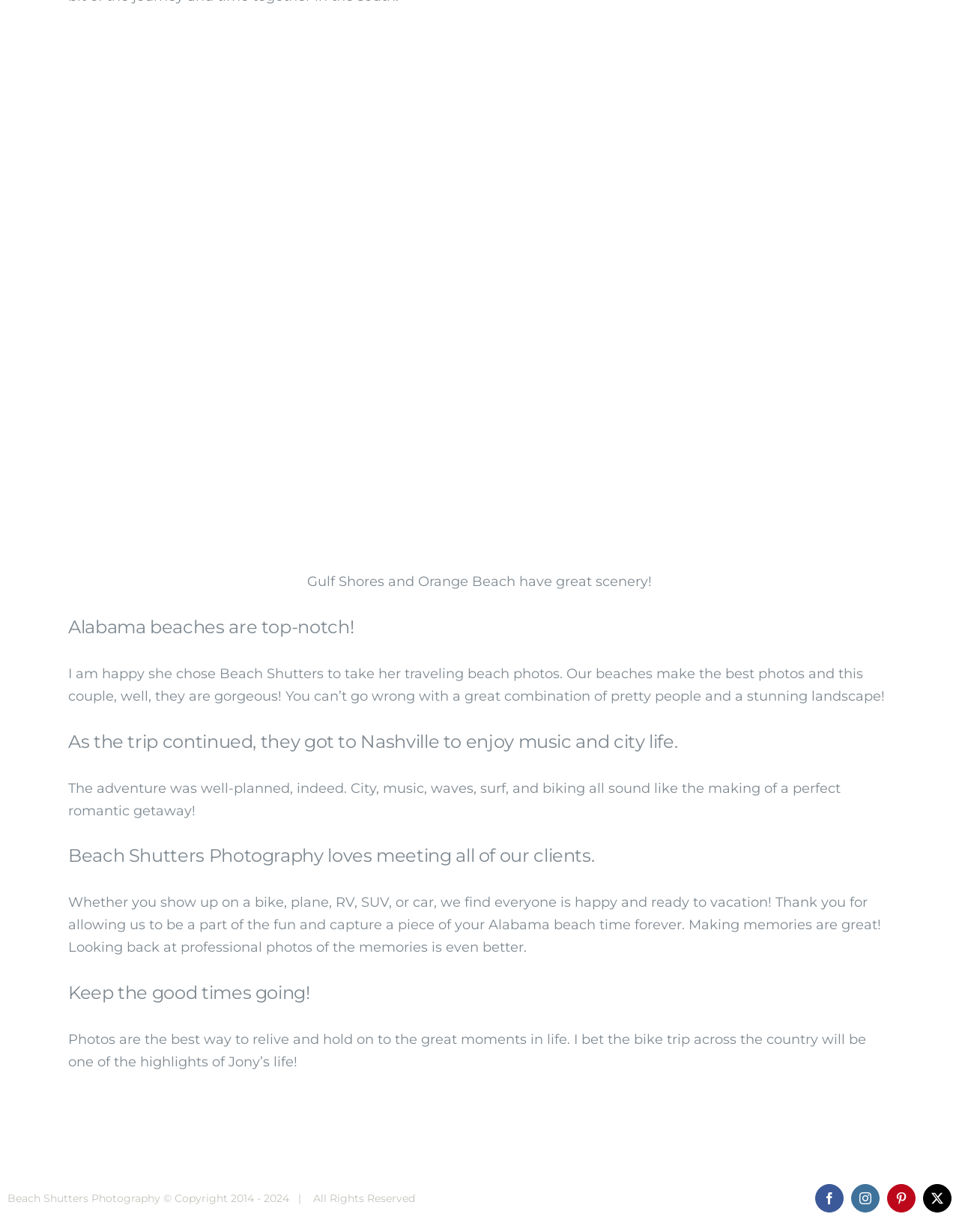Please specify the bounding box coordinates in the format (top-left x, top-left y, bottom-right x, bottom-right y), with all values as floating point numbers between 0 and 1. Identify the bounding box of the UI element described by: Instagram

[0.888, 0.961, 0.917, 0.984]